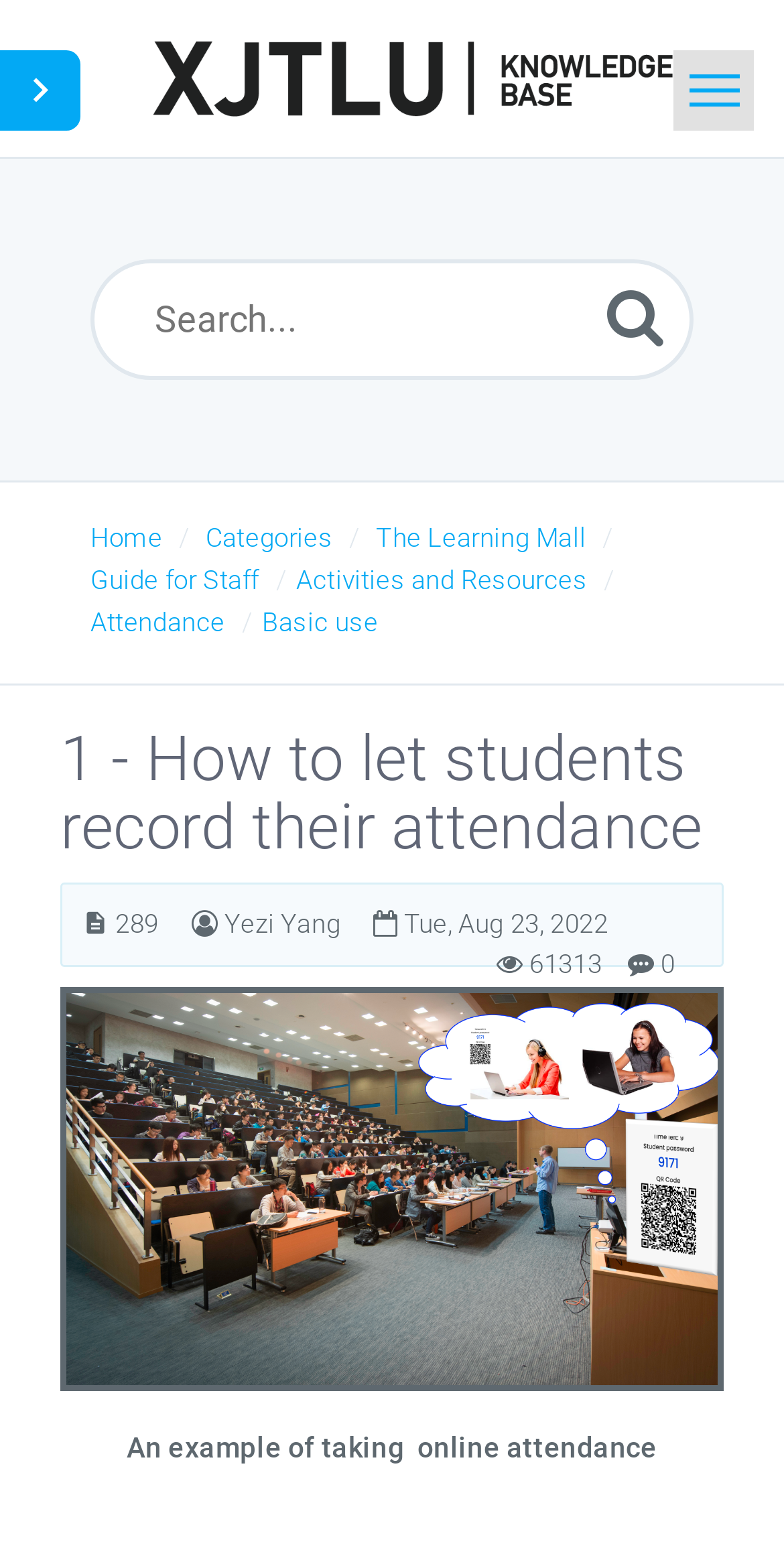Locate the bounding box coordinates of the region to be clicked to comply with the following instruction: "Click the 'Login' button". The coordinates must be four float numbers between 0 and 1, in the form [left, top, right, bottom].

[0.154, 0.289, 0.923, 0.354]